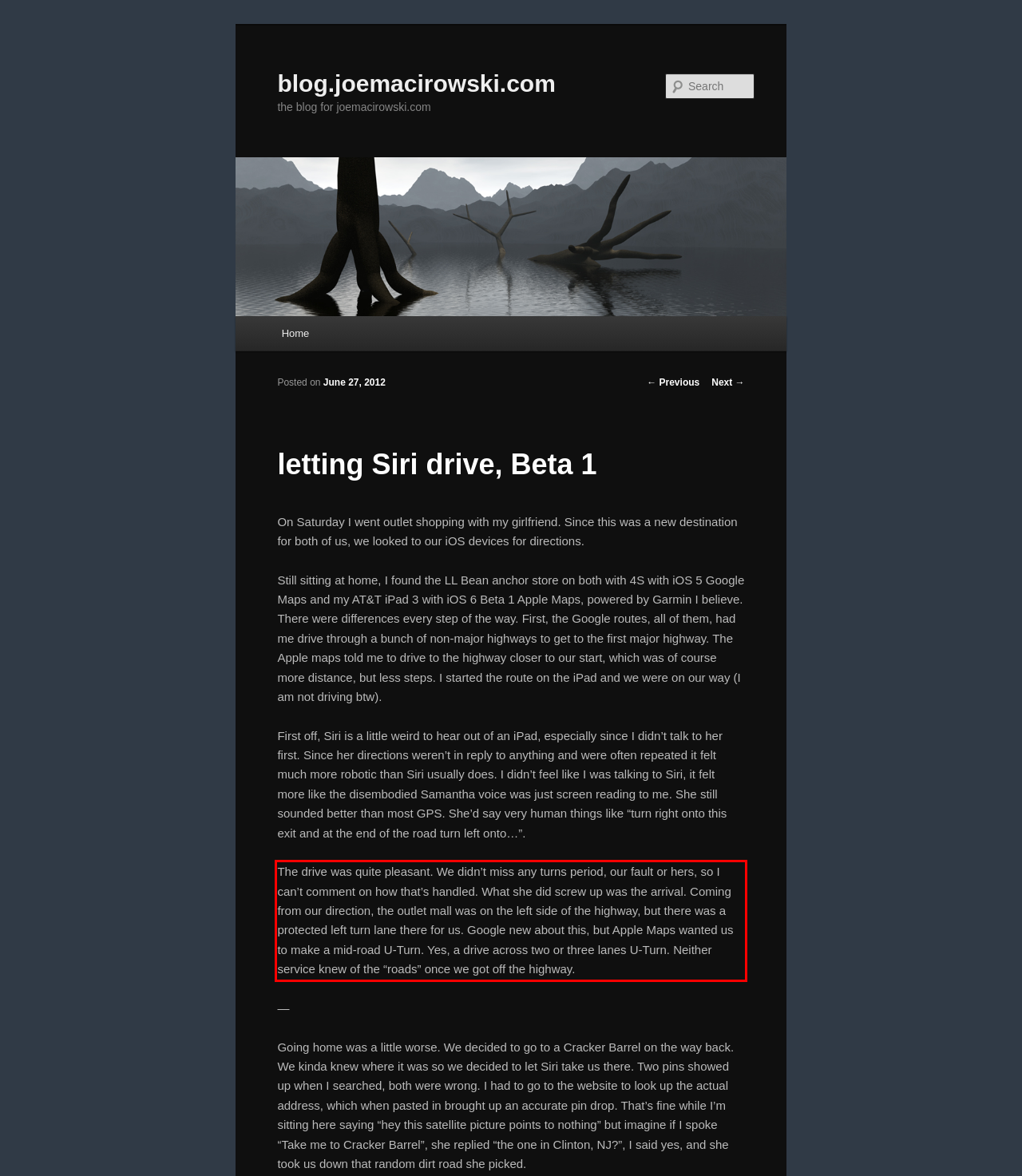Analyze the screenshot of the webpage that features a red bounding box and recognize the text content enclosed within this red bounding box.

The drive was quite pleasant. We didn’t miss any turns period, our fault or hers, so I can’t comment on how that’s handled. What she did screw up was the arrival. Coming from our direction, the outlet mall was on the left side of the highway, but there was a protected left turn lane there for us. Google new about this, but Apple Maps wanted us to make a mid-road U-Turn. Yes, a drive across two or three lanes U-Turn. Neither service knew of the “roads” once we got off the highway.